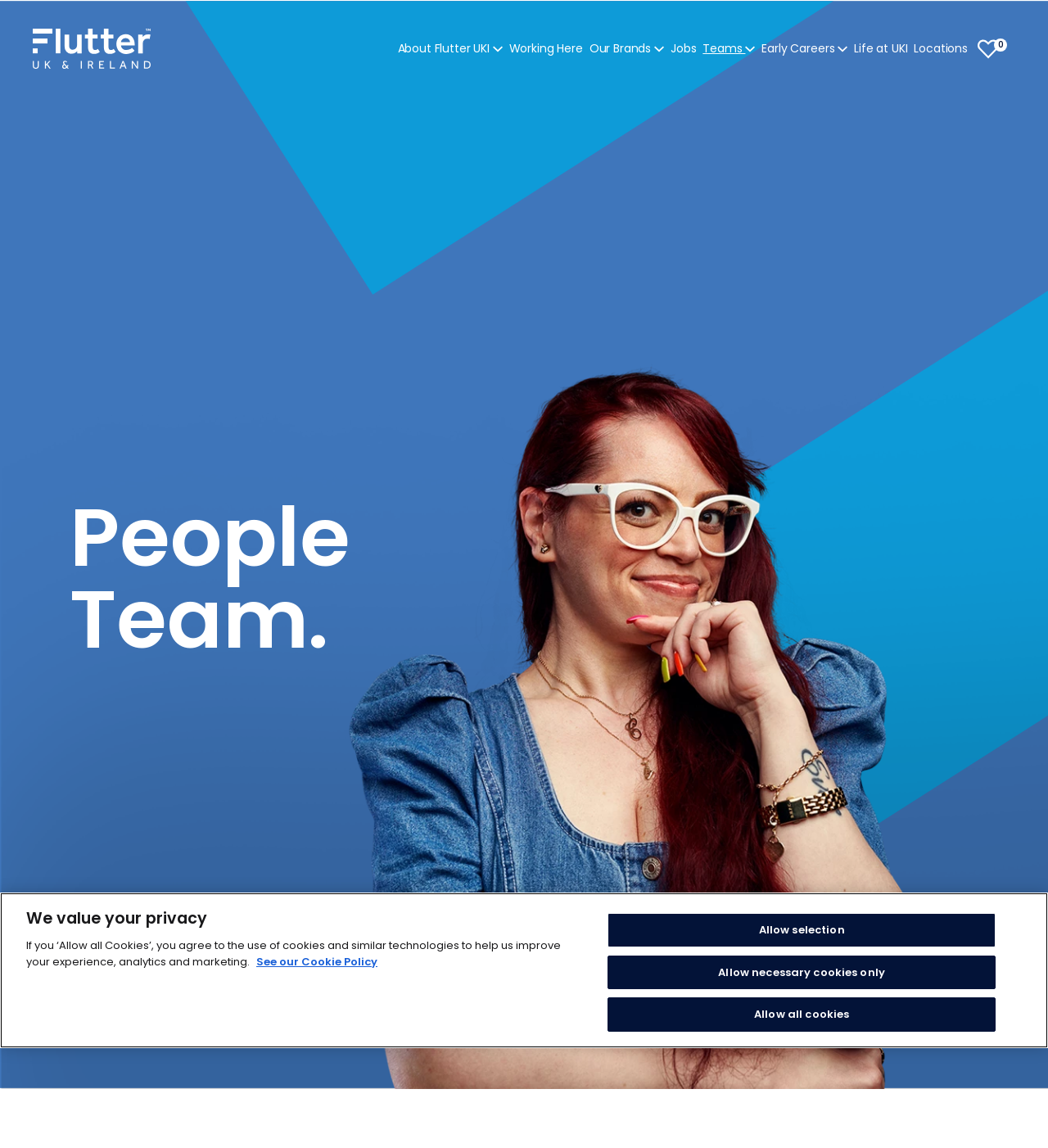Generate a comprehensive description of the webpage content.

The webpage appears to be a careers page for Flutter UK & Ireland, with a focus on the People Team. At the top left corner, there is a Flutter UK&I header logo, which is an image. Next to it, there are several navigation buttons and links, including "About Flutter UKI", "Working Here", "Our Brands", "Jobs", "Teams", "Early Careers", "Life at UKI", "Locations", and "Saved Jobs". Each of these buttons and links has a corresponding image icon.

Below the navigation menu, there is a large background image that spans the entire width of the page, with a blue color at the top and a gradient effect towards the bottom. On top of this background image, there is a smaller image of a person, Cerasela 54767 V2 Sml, positioned at the top right corner.

The main content of the page is headed by a title "People Team." in a large font size. Below the title, there is a cookie banner that spans the entire width of the page, with a heading "We value your privacy" and a brief description of the cookie policy. The banner also includes three buttons: "Allow selection", "Allow necessary cookies only", and "Allow all cookies". Additionally, there is a link to "More information about your privacy" that opens in a new tab.

Overall, the webpage has a clean and organized layout, with a prominent header logo, navigation menu, and a clear distinction between the main content and the cookie banner.